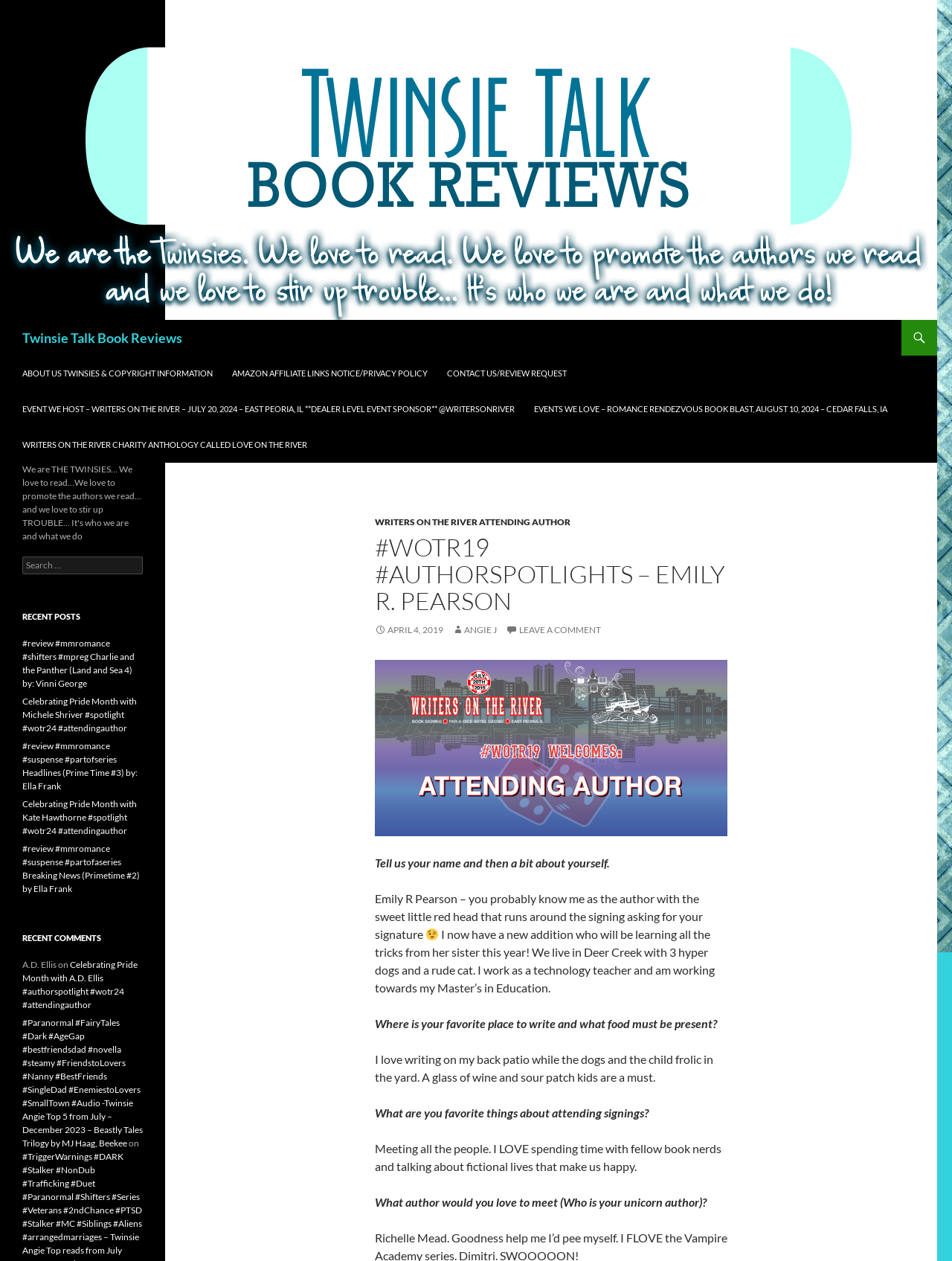Locate the UI element that matches the description Angie J in the webpage screenshot. Return the bounding box coordinates in the format (top-left x, top-left y, bottom-right x, bottom-right y), with values ranging from 0 to 1.

[0.475, 0.495, 0.522, 0.504]